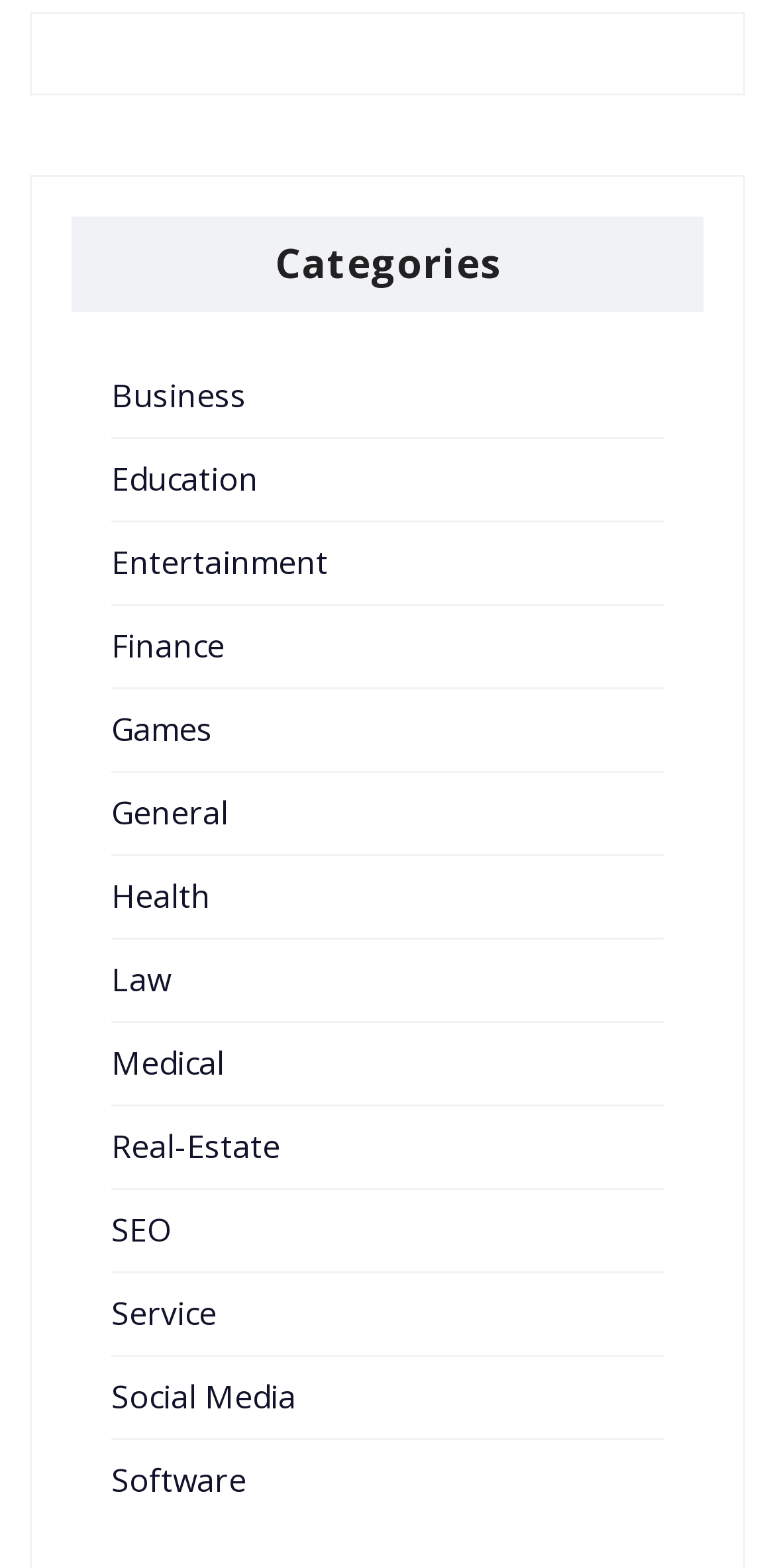How many categories are listed?
Look at the image and respond to the question as thoroughly as possible.

I counted the number of links under the 'Categories' heading, and there are 24 links, each representing a category.